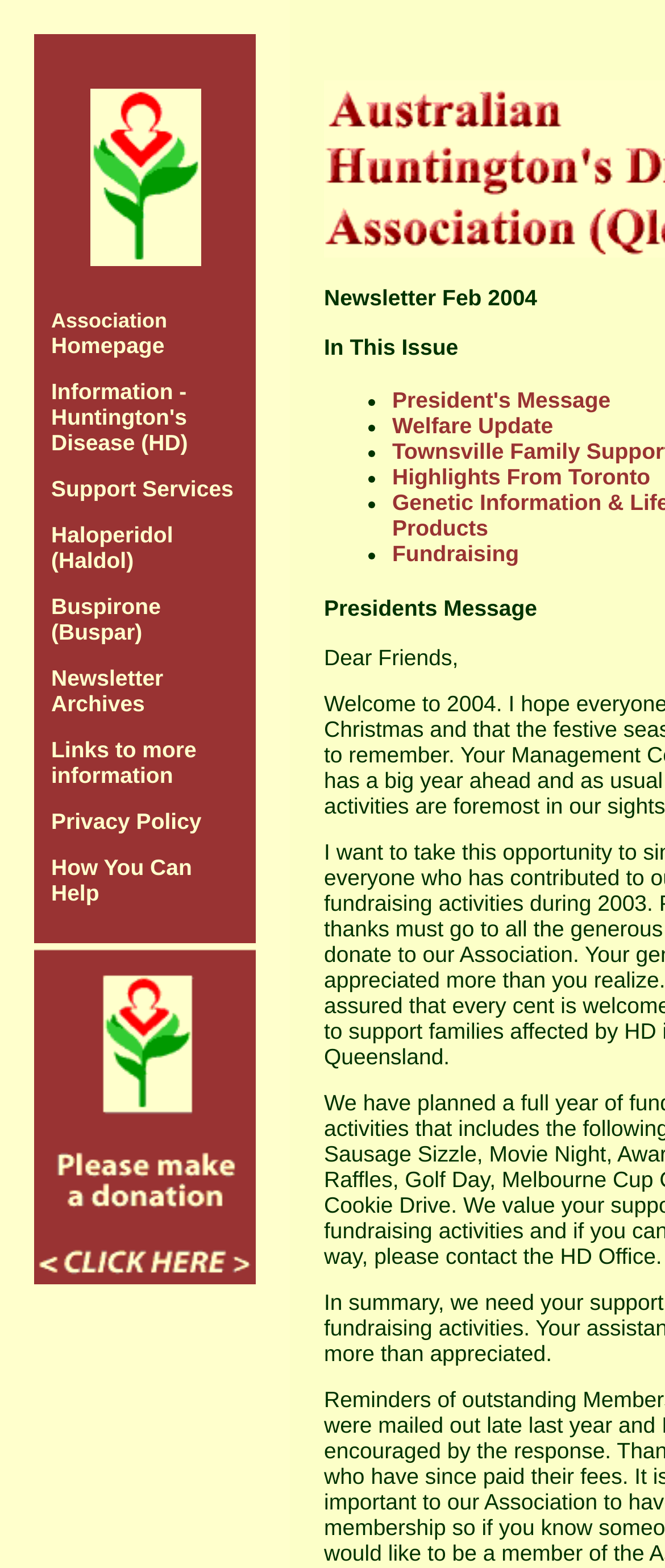Please identify the bounding box coordinates of the clickable region that I should interact with to perform the following instruction: "Learn about Welfare Update". The coordinates should be expressed as four float numbers between 0 and 1, i.e., [left, top, right, bottom].

[0.59, 0.264, 0.832, 0.28]